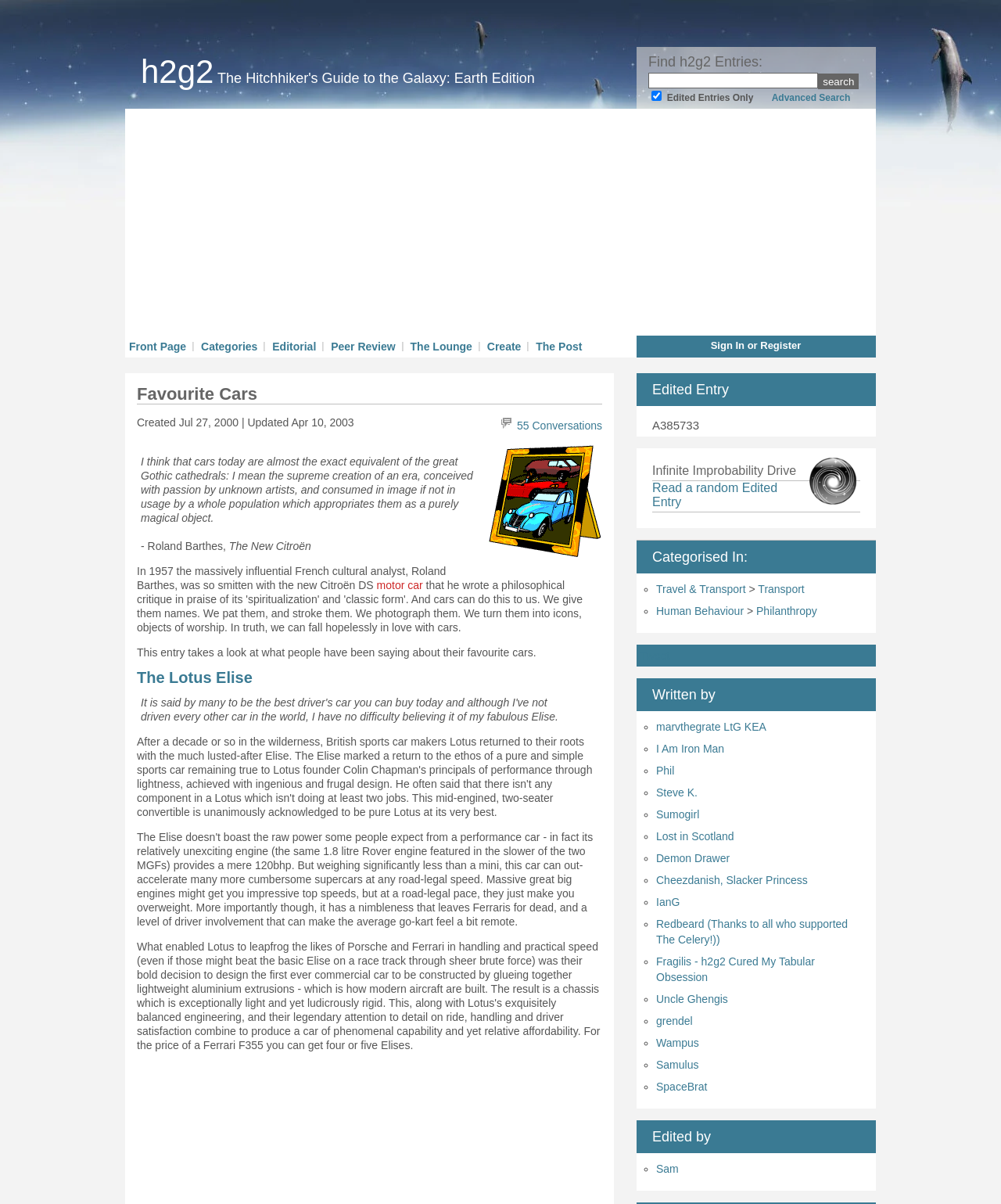Specify the bounding box coordinates of the area to click in order to follow the given instruction: "Click on Advanced Search."

[0.763, 0.077, 0.85, 0.086]